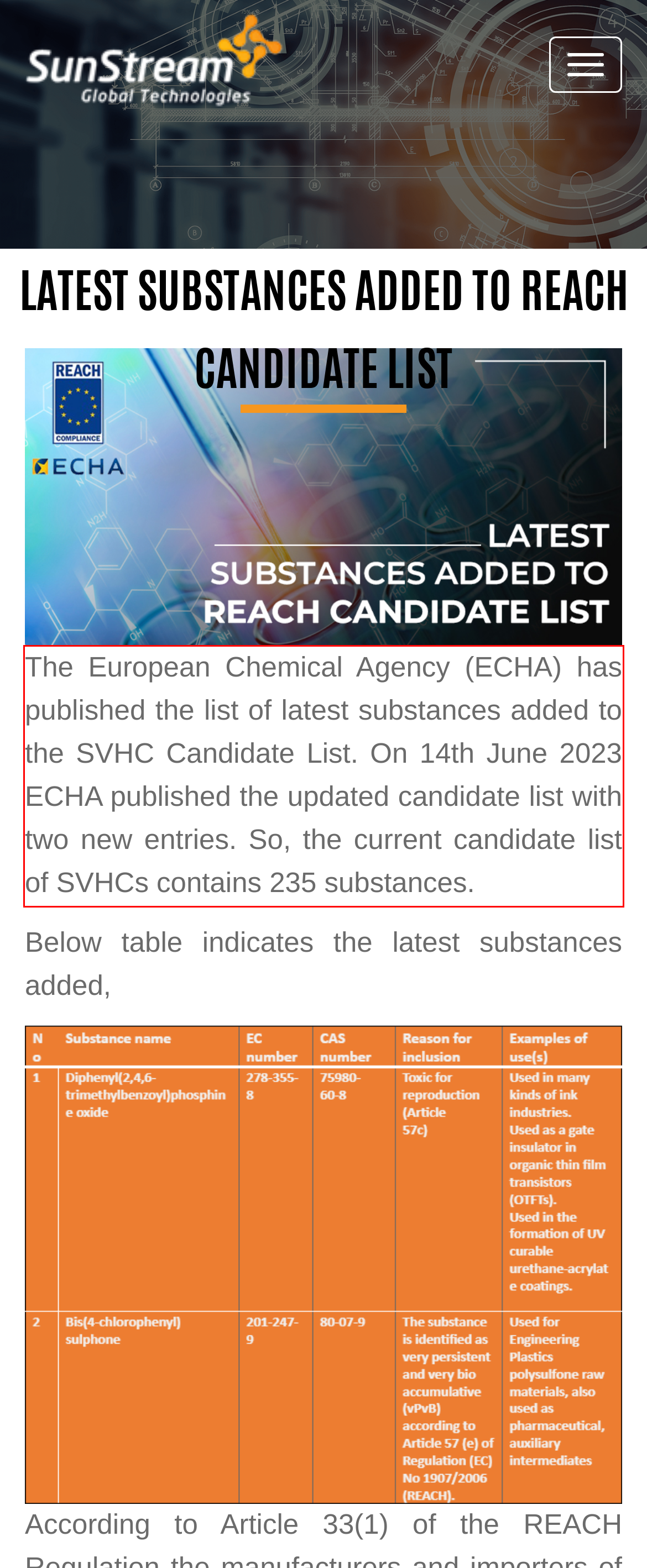Please perform OCR on the text within the red rectangle in the webpage screenshot and return the text content.

The European Chemical Agency (ECHA) has published the list of latest substances added to the SVHC Candidate List. On 14th June 2023 ECHA published the updated candidate list with two new entries. So, the current candidate list of SVHCs contains 235 substances.